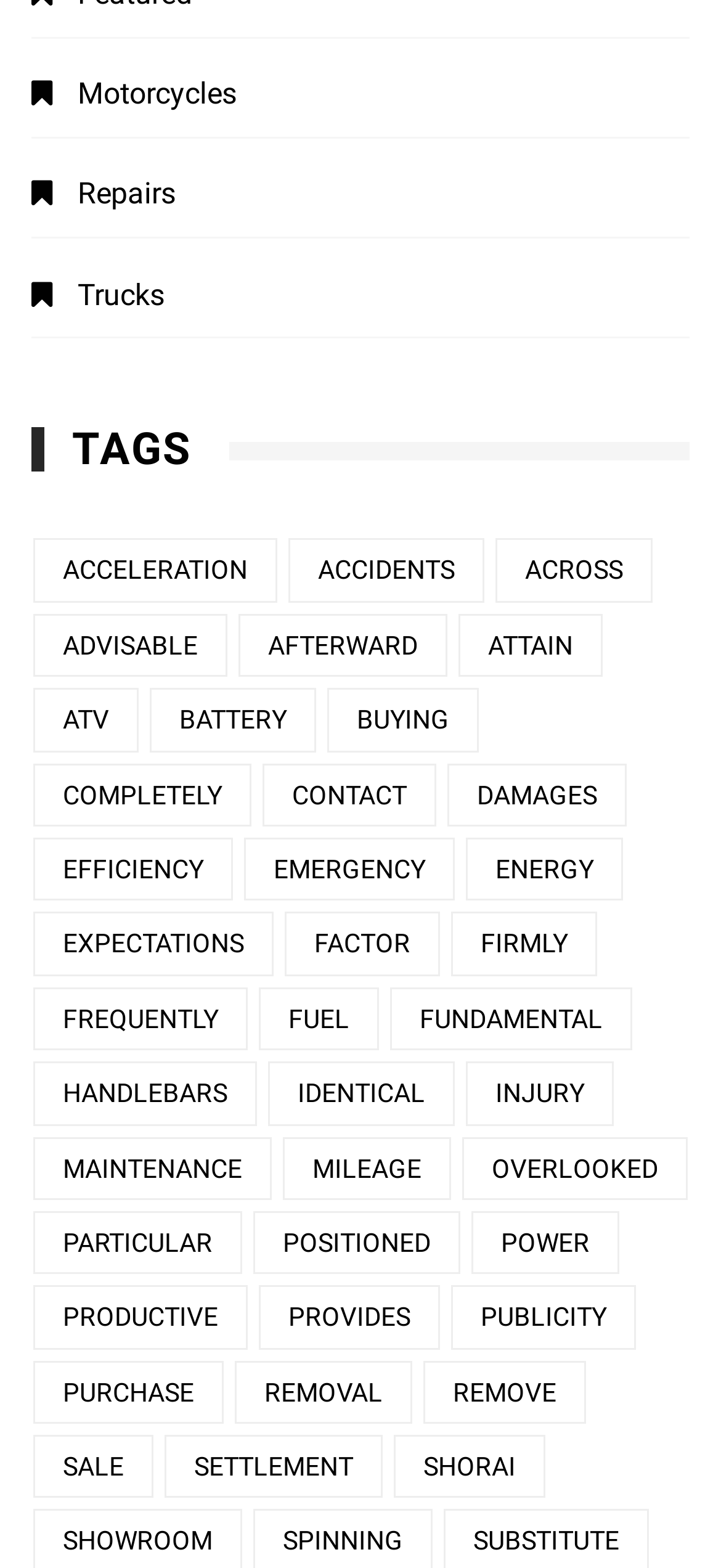What is the category of 'Acceleration'?
Look at the screenshot and respond with one word or a short phrase.

TAGS